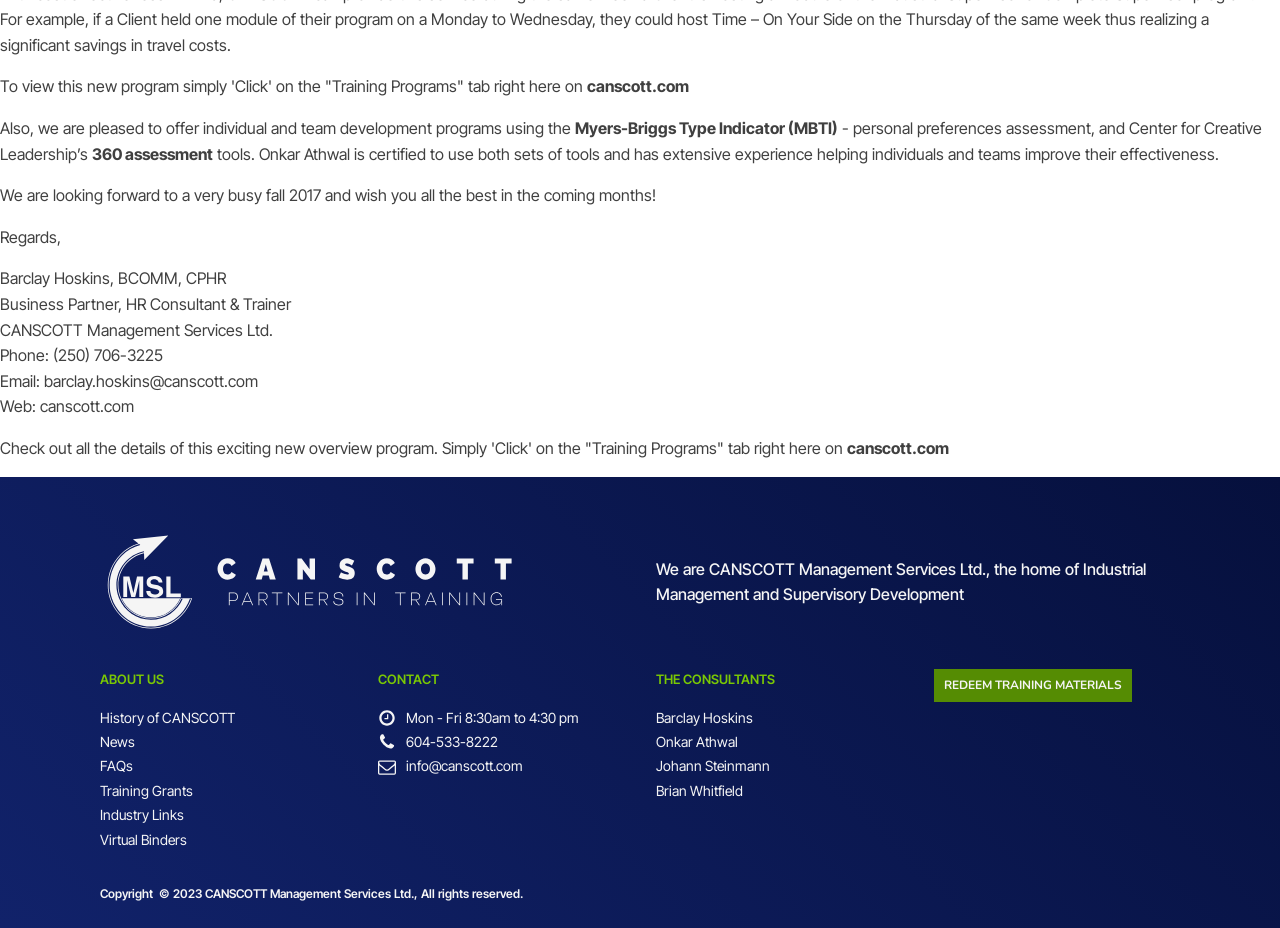Please find the bounding box coordinates of the element that you should click to achieve the following instruction: "Check the 'CONTACT' section". The coordinates should be presented as four float numbers between 0 and 1: [left, top, right, bottom].

[0.295, 0.723, 0.343, 0.74]